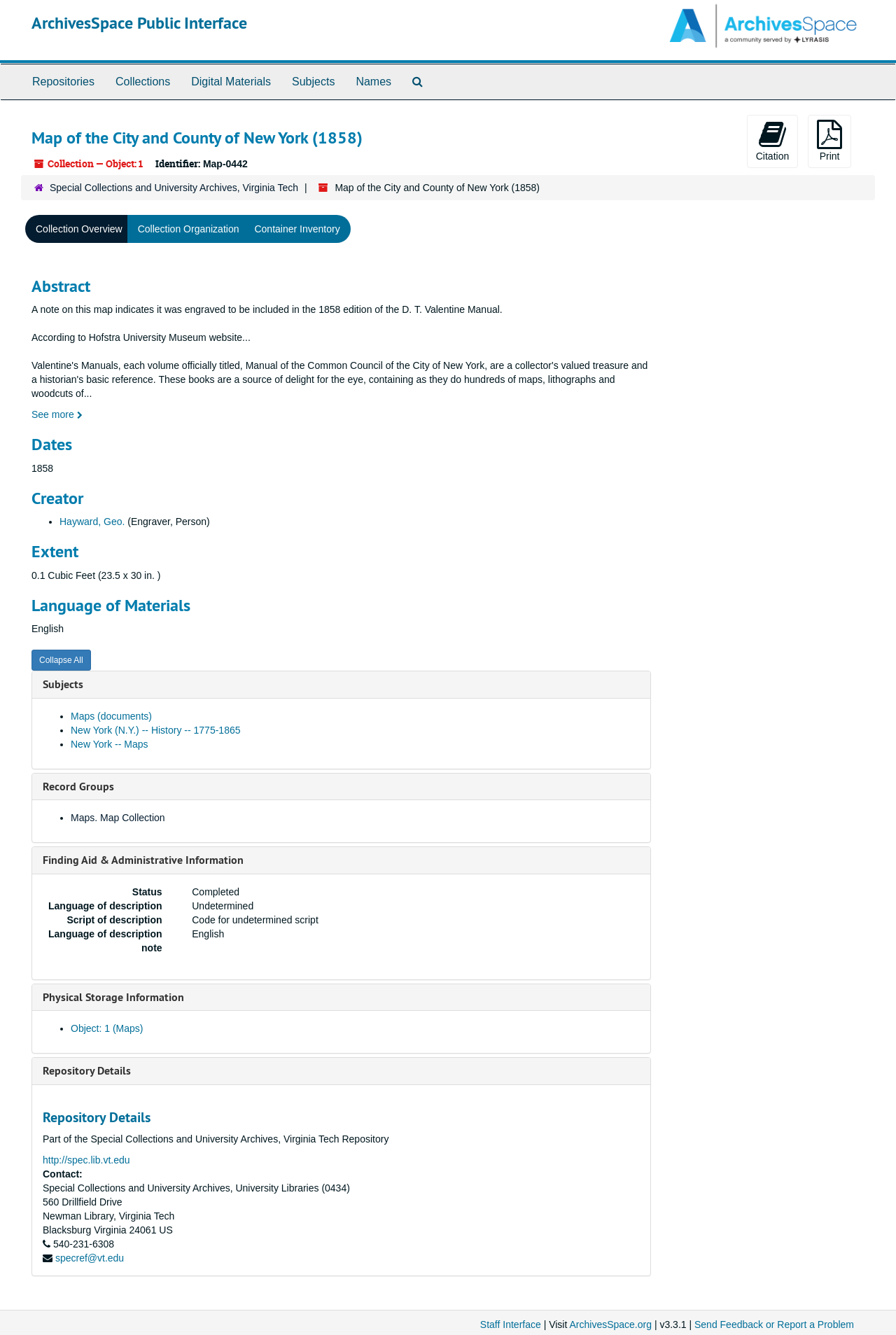What is the language of the materials?
Answer with a single word or phrase by referring to the visual content.

English